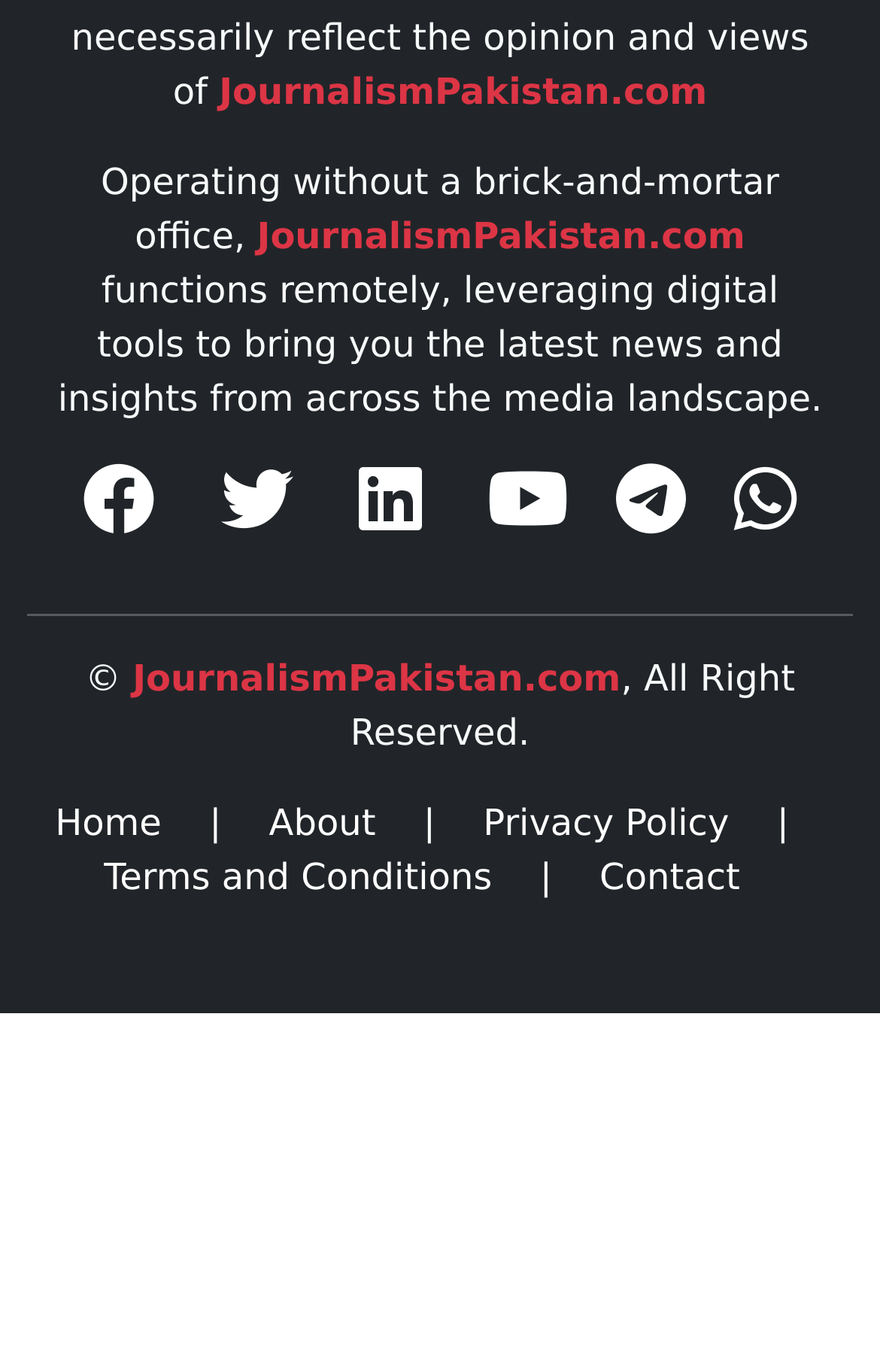Locate the bounding box coordinates of the area that needs to be clicked to fulfill the following instruction: "go to Home". The coordinates should be in the format of four float numbers between 0 and 1, namely [left, top, right, bottom].

[0.062, 0.583, 0.225, 0.614]